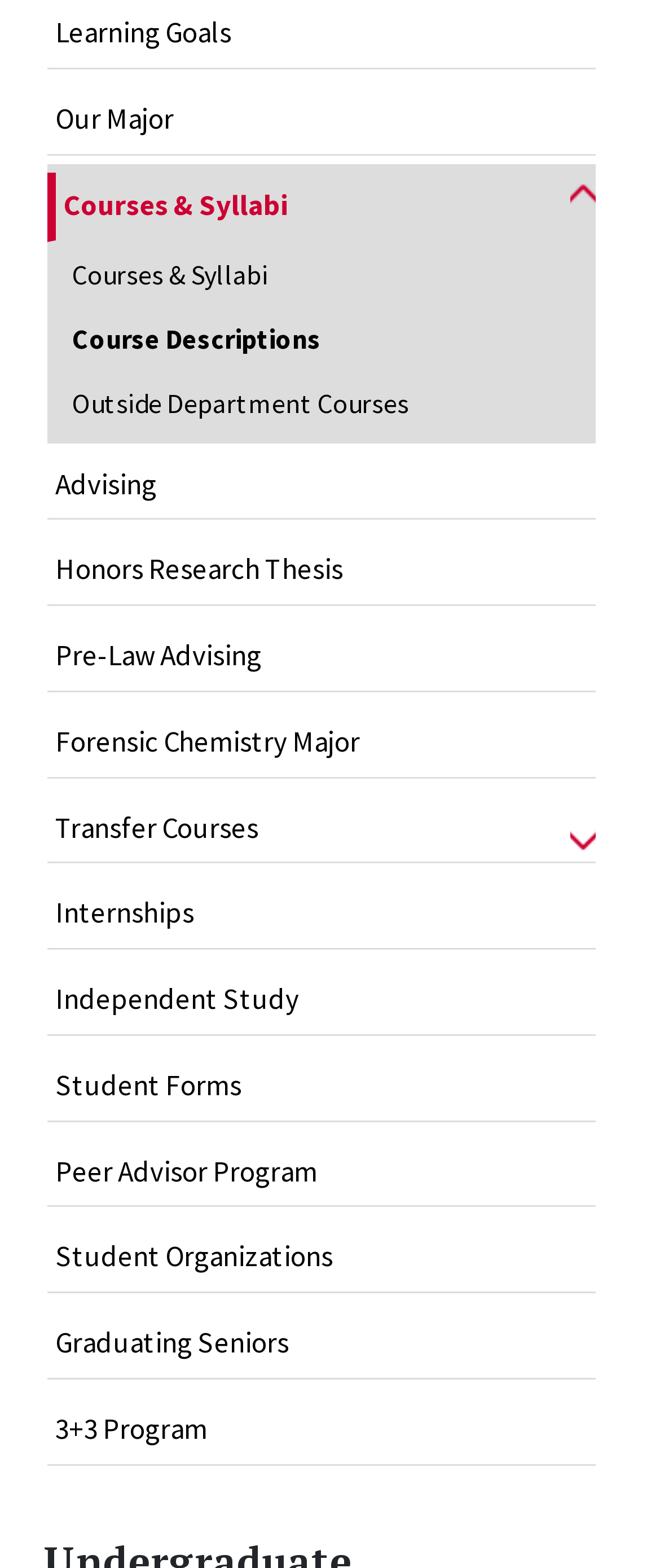Determine the bounding box coordinates for the area that needs to be clicked to fulfill this task: "Check Student Forms". The coordinates must be given as four float numbers between 0 and 1, i.e., [left, top, right, bottom].

[0.071, 0.671, 0.904, 0.714]